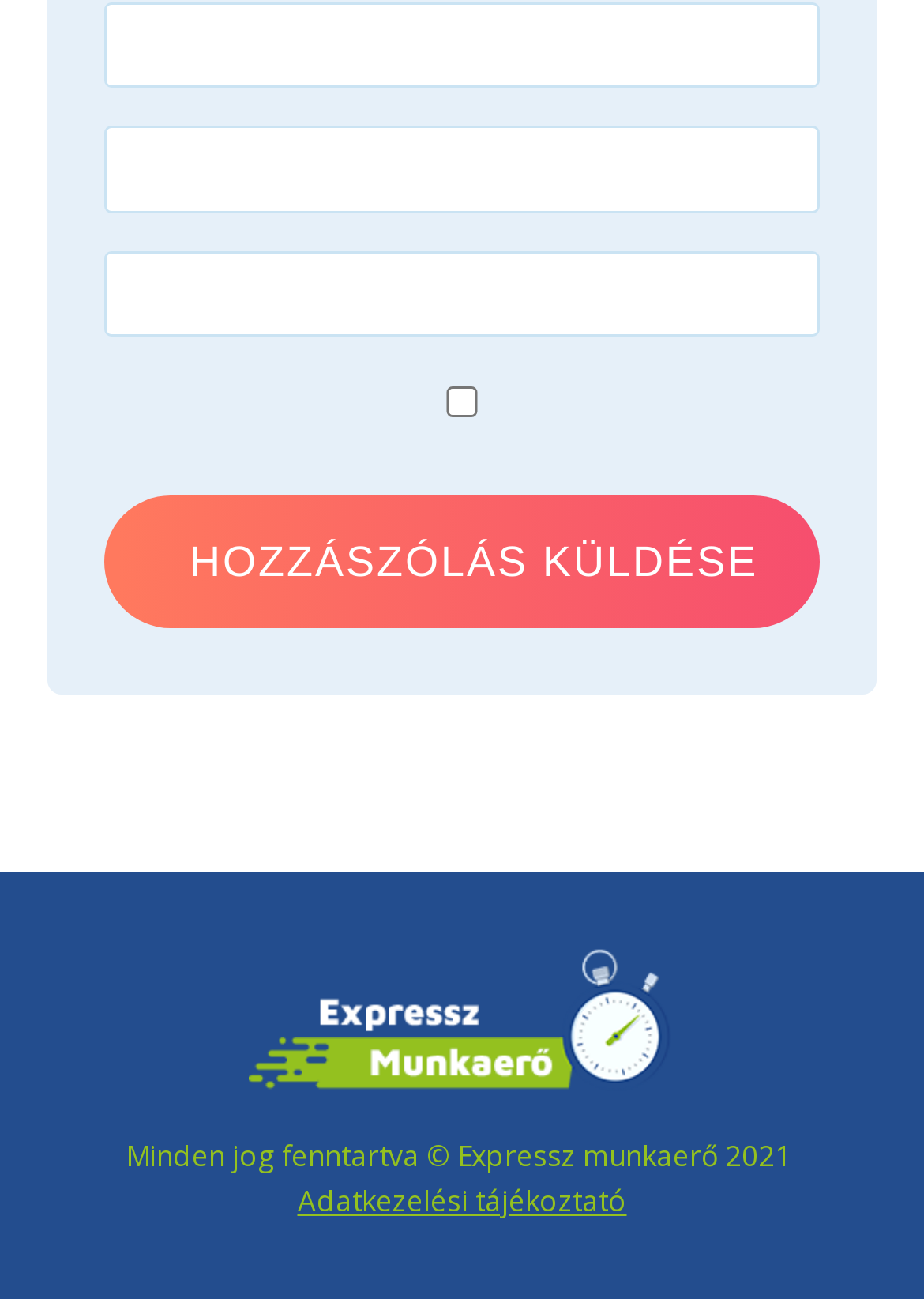Identify the bounding box for the UI element that is described as follows: "name="submit" value="Hozzászólás küldése"".

[0.113, 0.381, 0.887, 0.484]